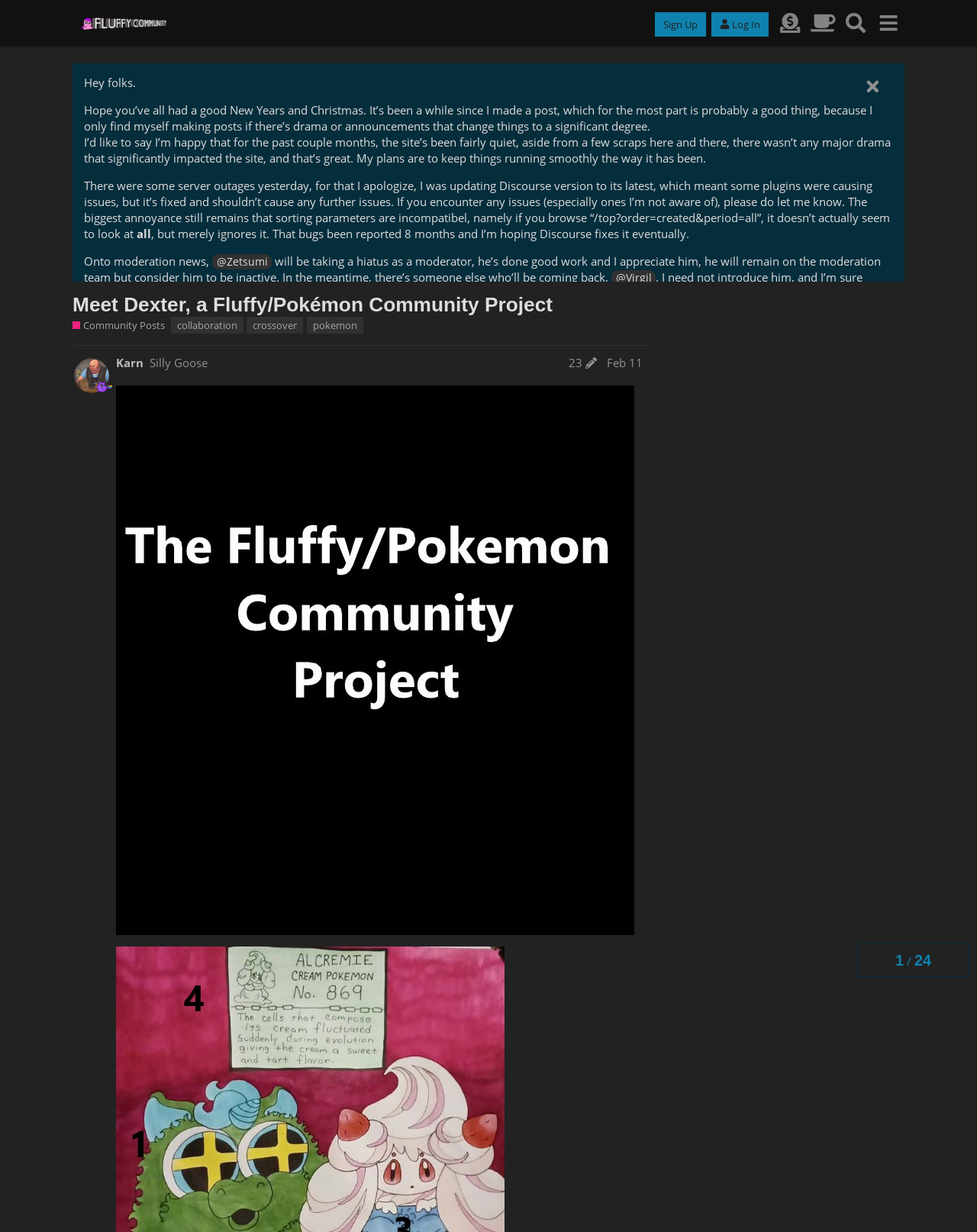What is the name of the person who wrote the post?
Look at the screenshot and give a one-word or phrase answer.

Not specified